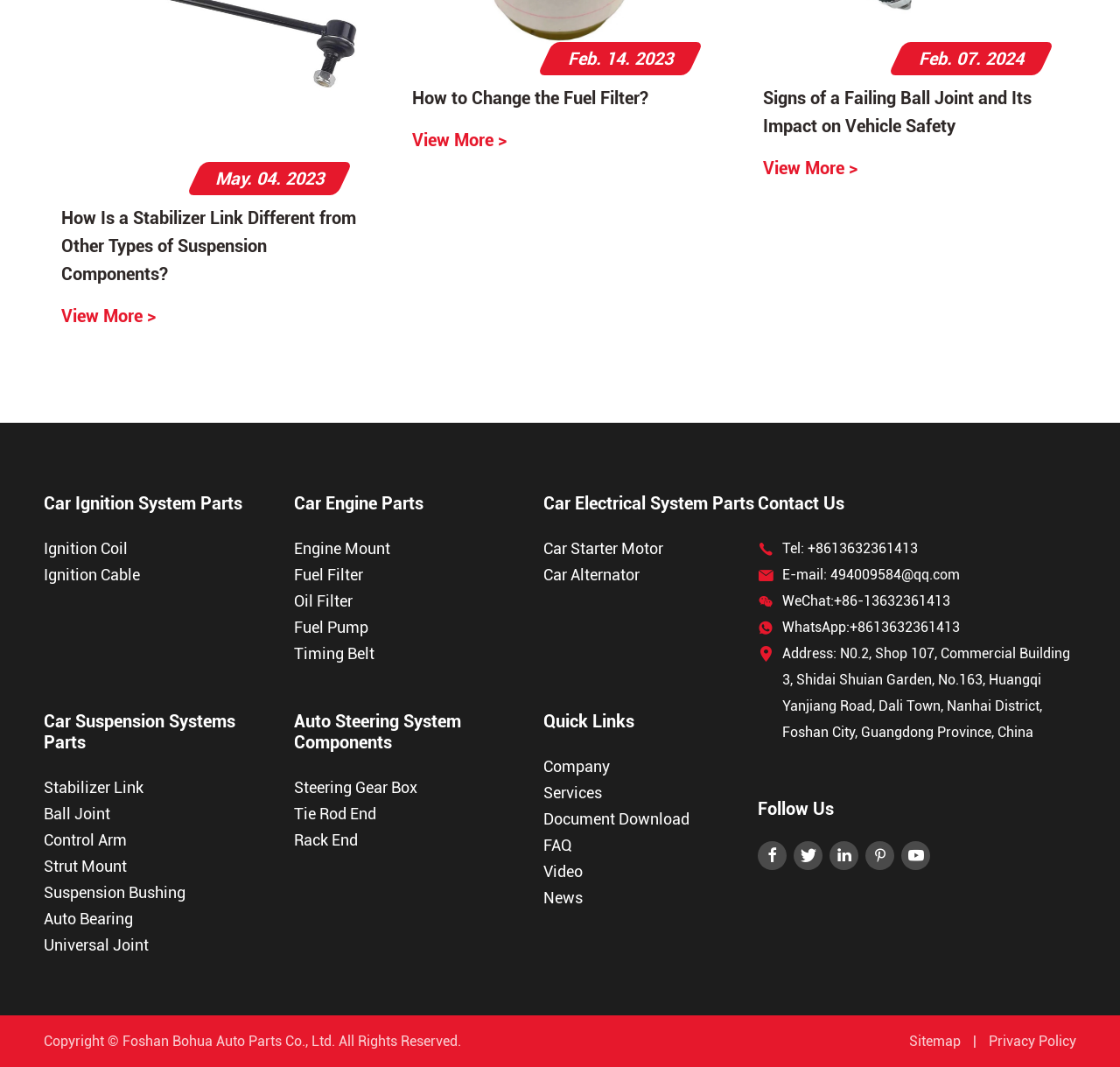Locate the bounding box coordinates of the element I should click to achieve the following instruction: "Post Reply".

None